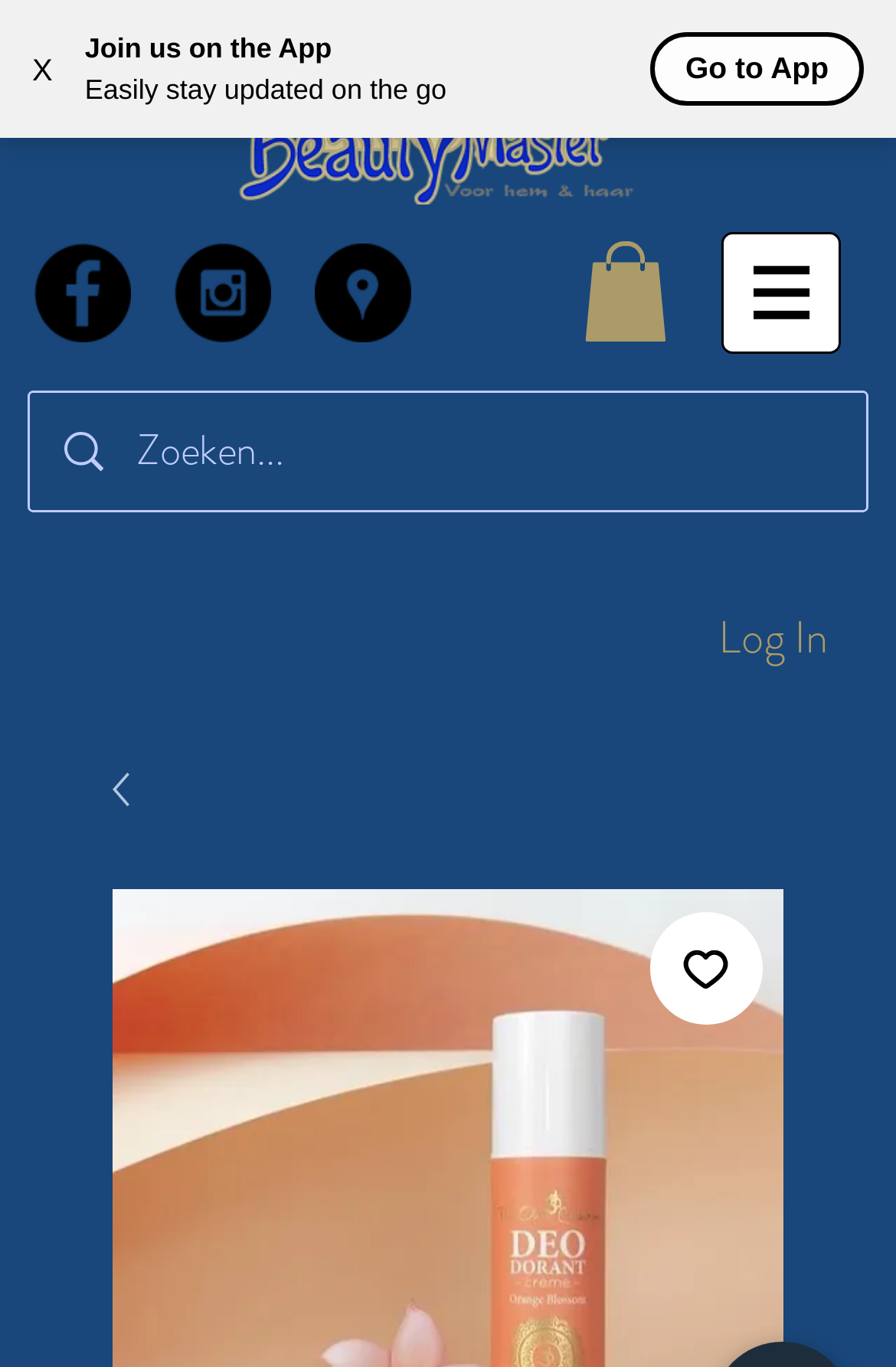Determine the bounding box coordinates of the region to click in order to accomplish the following instruction: "Go to App". Provide the coordinates as four float numbers between 0 and 1, specifically [left, top, right, bottom].

[0.765, 0.037, 0.925, 0.062]